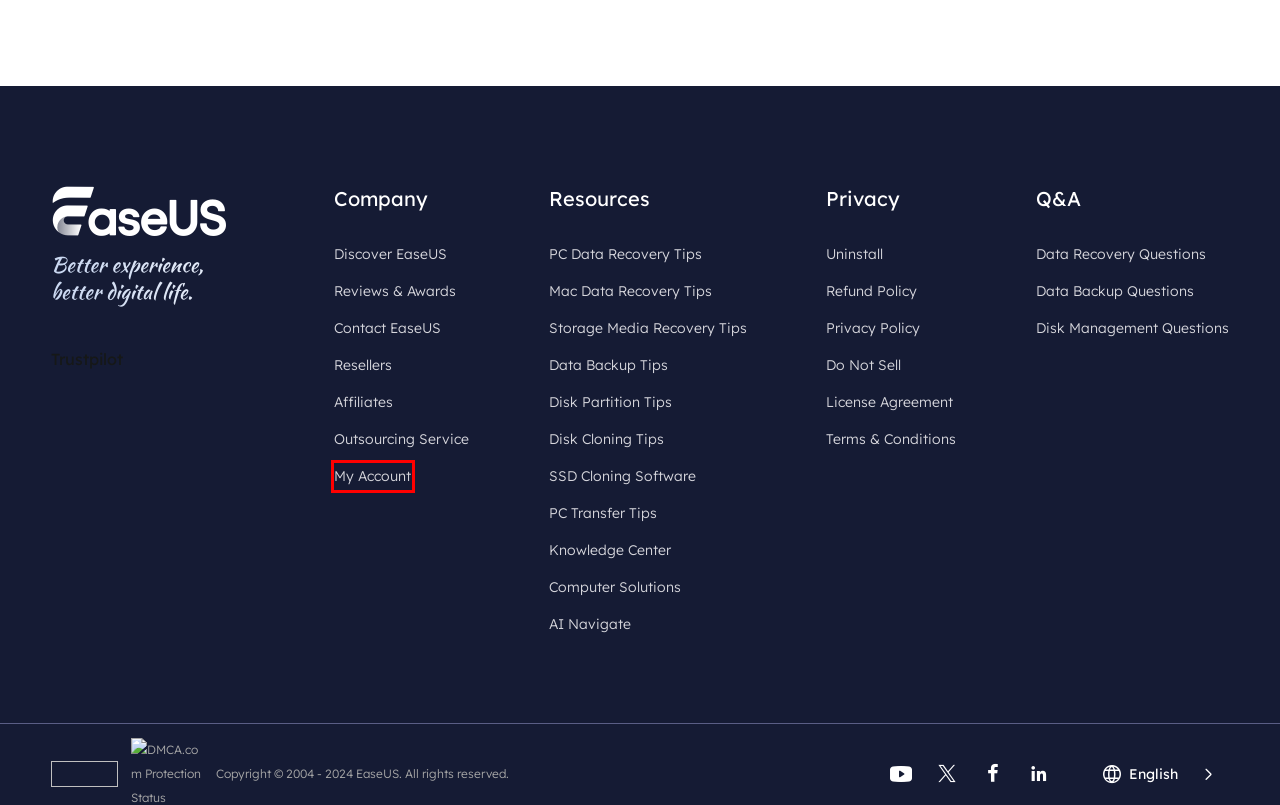Given a webpage screenshot with a red bounding box around a particular element, identify the best description of the new webpage that will appear after clicking on the element inside the red bounding box. Here are the candidates:
A. EaseUS Account Center
B. EaseUS VideoKit: All-in-One Video & Audio Toolkit
C. EaseUS Customer Service & Support Center
D. EaseUS Reviews | Read Customer Service Reviews of easeus.com
E. EaseUS 易我科技台灣官方網站|資料救援, 檔案備份, 磁碟分區管理和電腦應用軟體
F. Repair Corrupted File Online Free with AI Solutions
G. AI Ease: Access Powerful and Free Online AI Media Tools Easily
H. 数据恢复软件_电脑手机数据传输_磁盘分区软件 - EaseUS中文官网

C